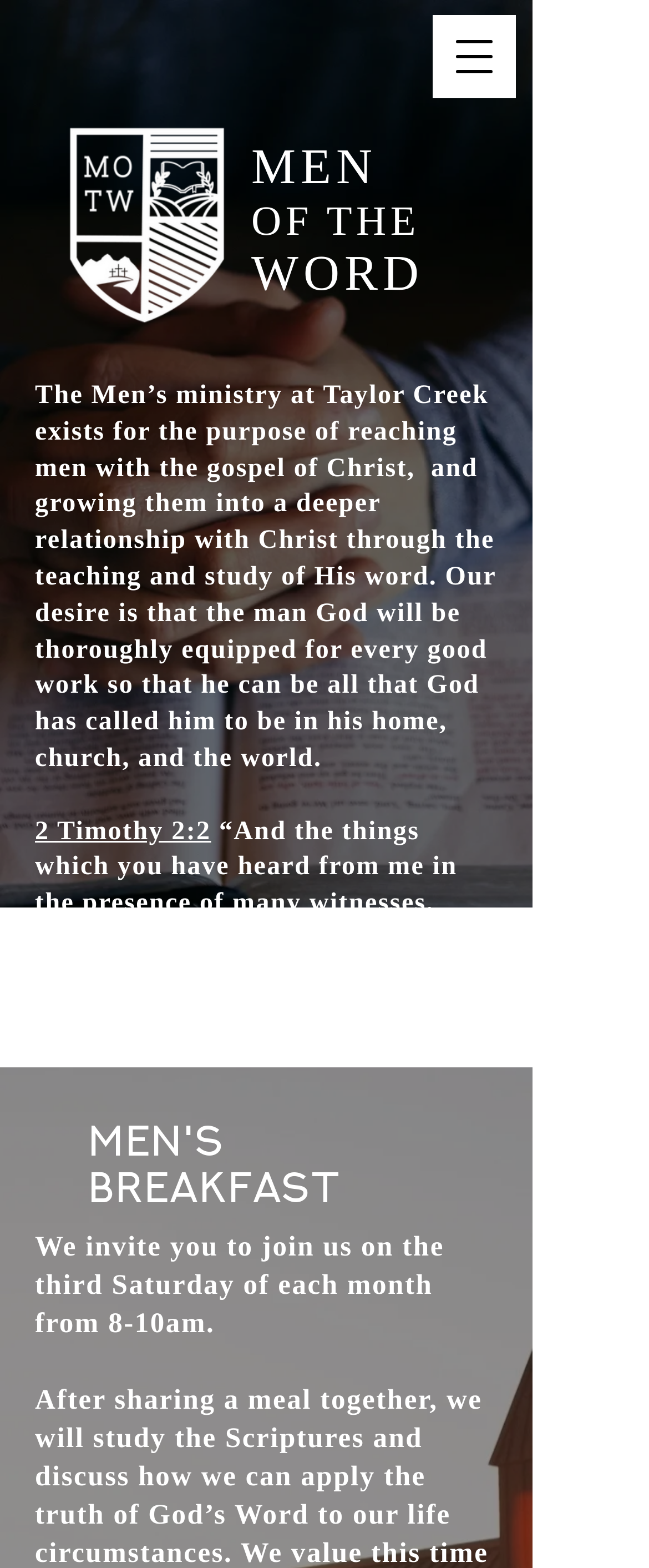Please provide a detailed answer to the question below based on the screenshot: 
What is the name of the church associated with the Men of the Word?

The webpage is about the Men of the Word, which is a ministry at Taylor Creek Church, as indicated by the logo and the description of the ministry's purpose.